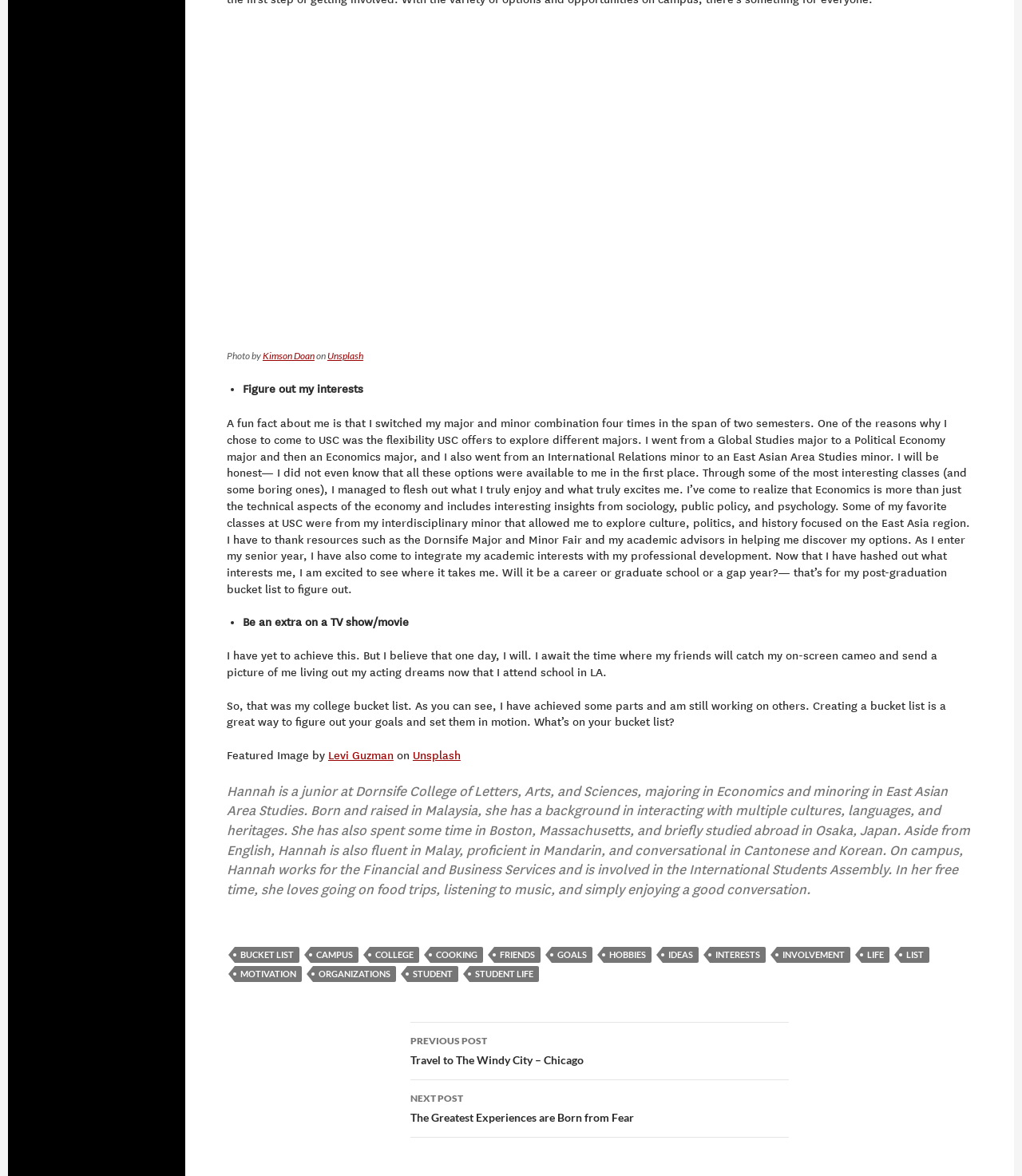Please locate the bounding box coordinates for the element that should be clicked to achieve the following instruction: "View Hannah's profile". Ensure the coordinates are given as four float numbers between 0 and 1, i.e., [left, top, right, bottom].

[0.222, 0.575, 0.949, 0.673]